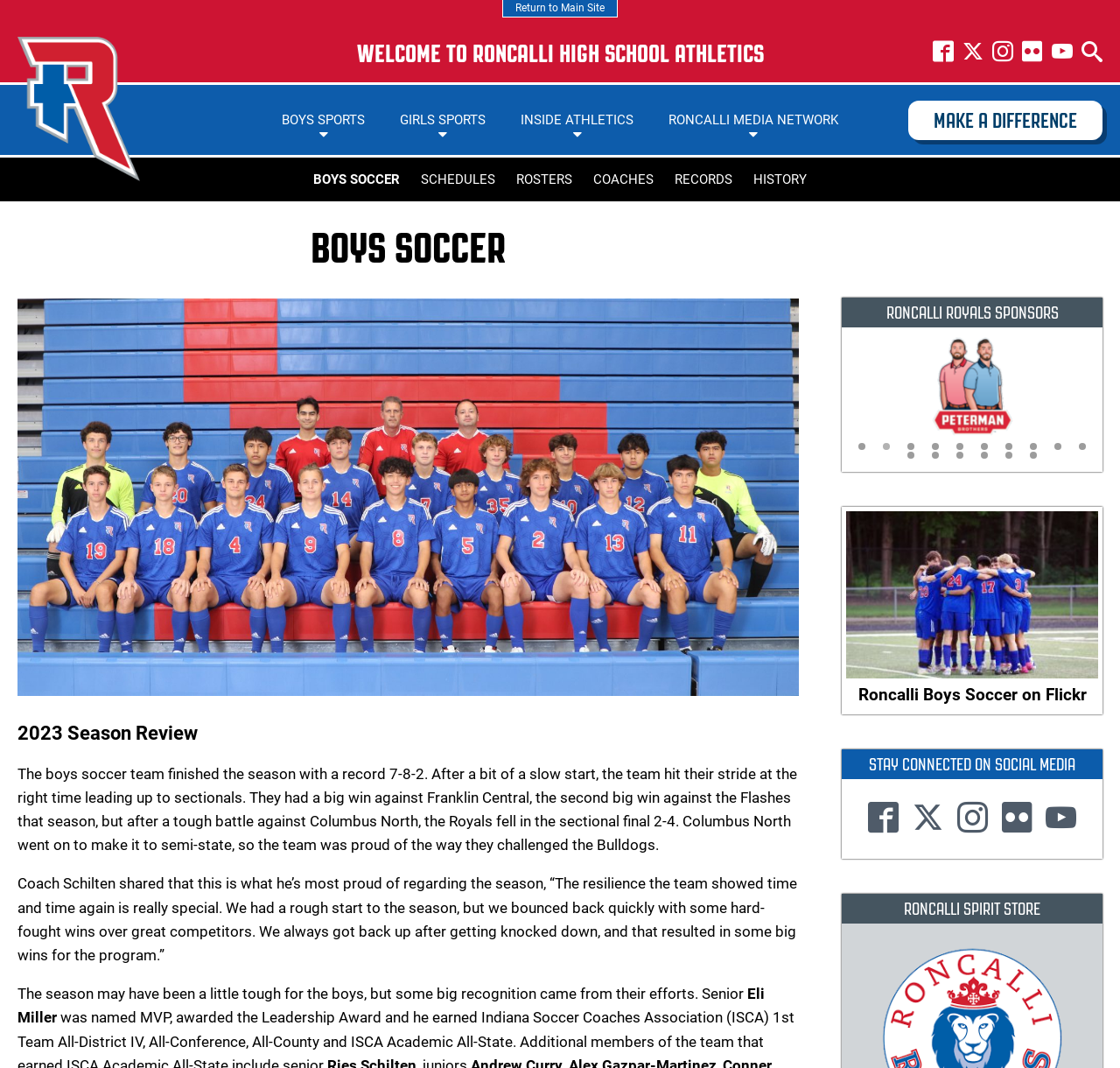How many images are there under the 'RONCALLI ROYALS SPONSORS' heading? Look at the image and give a one-word or short phrase answer.

3